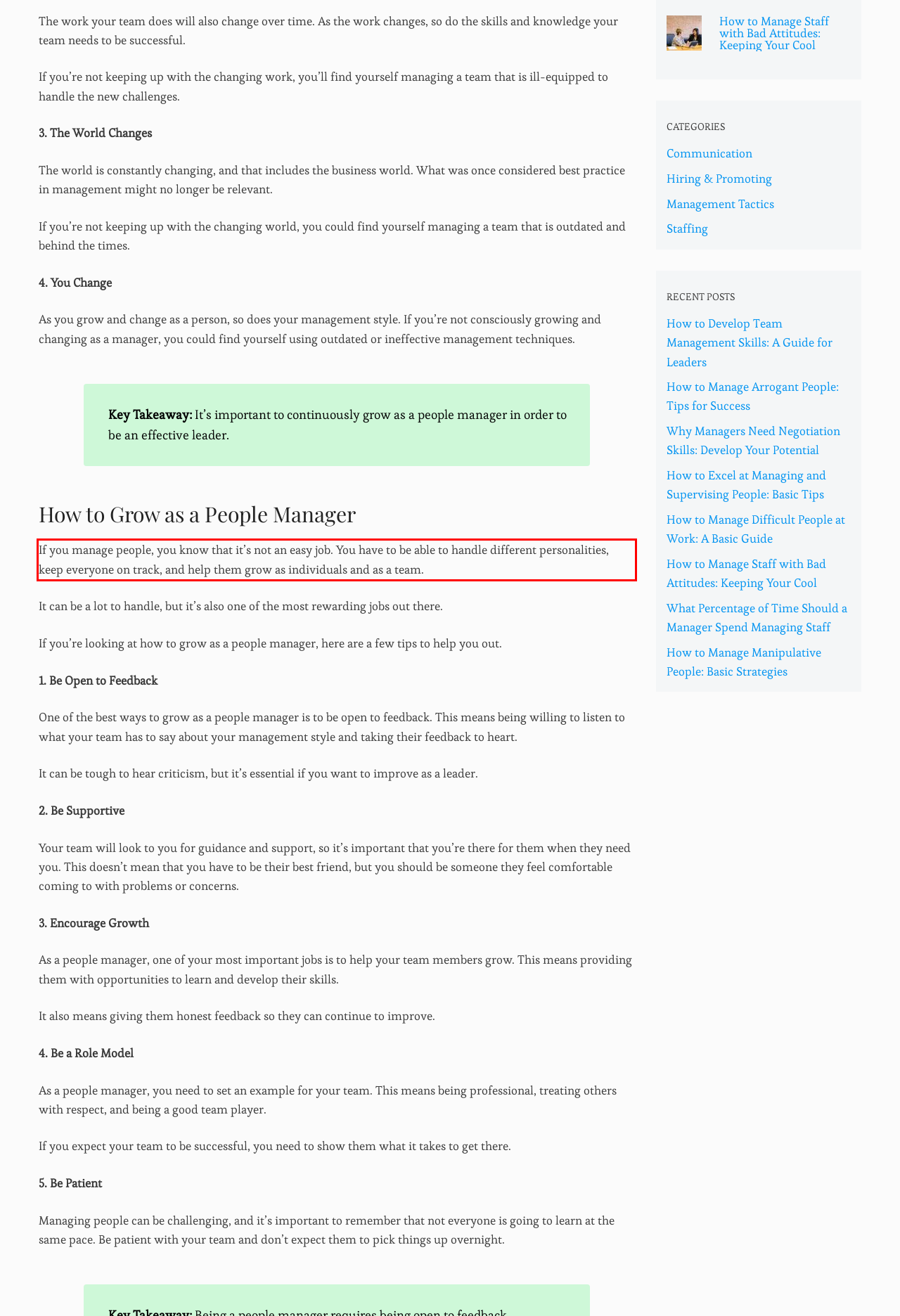Using the provided screenshot of a webpage, recognize the text inside the red rectangle bounding box by performing OCR.

If you manage people, you know that it’s not an easy job. You have to be able to handle different personalities, keep everyone on track, and help them grow as individuals and as a team.